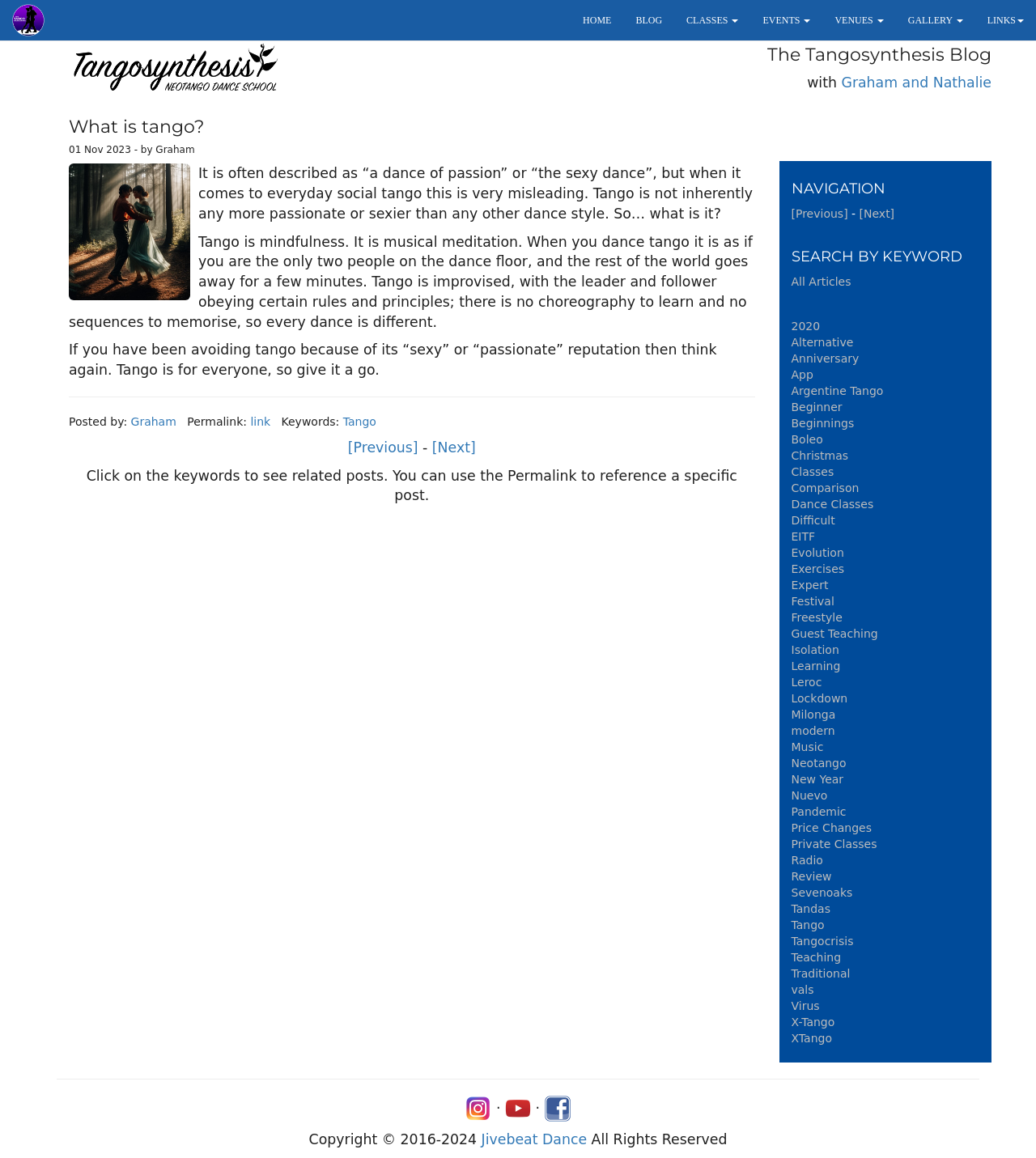Identify the bounding box coordinates of the region that should be clicked to execute the following instruction: "Read the blog post by Graham".

[0.812, 0.064, 0.957, 0.078]